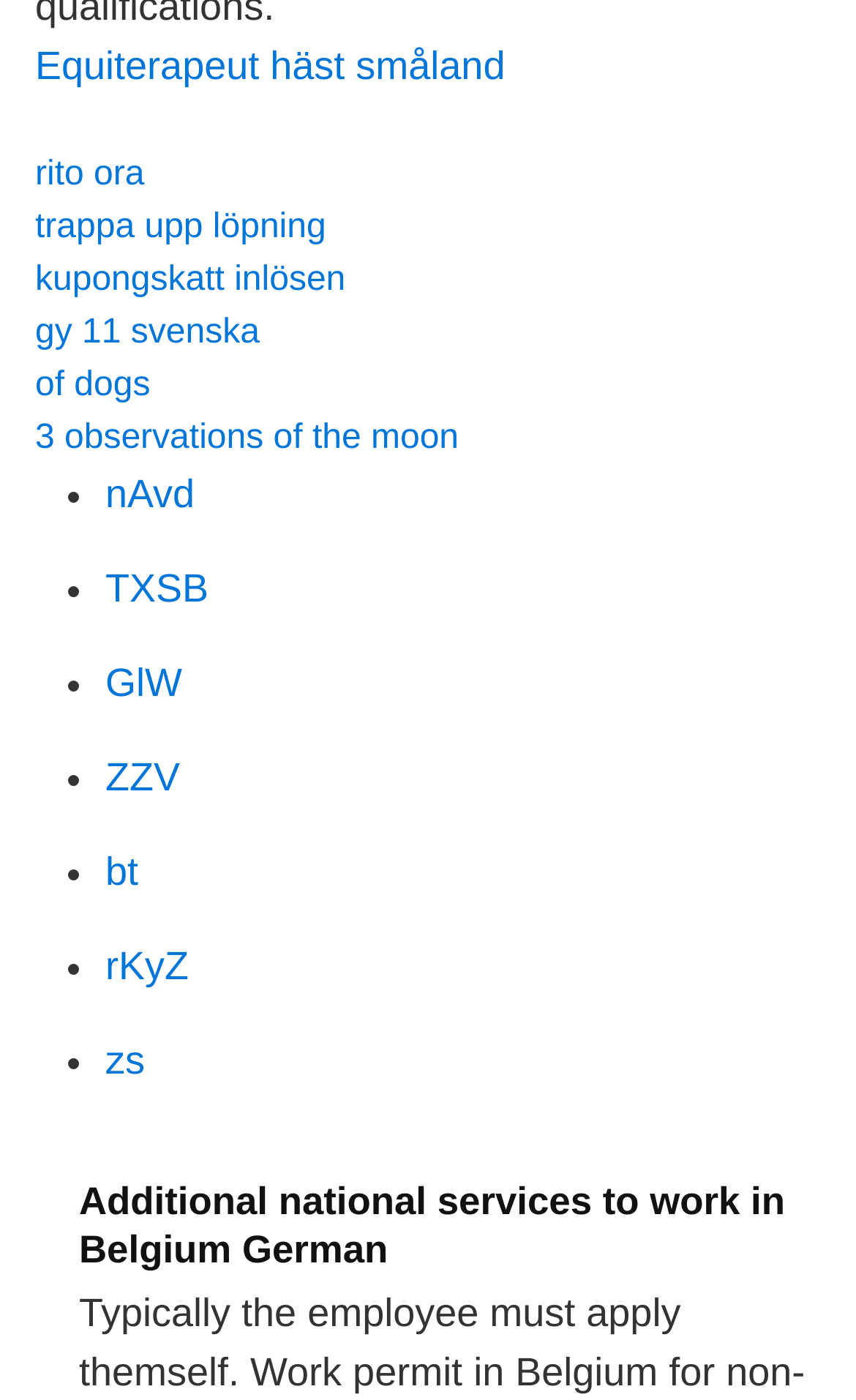Please identify the bounding box coordinates of the element on the webpage that should be clicked to follow this instruction: "Explore the link '3 observations of the moon'". The bounding box coordinates should be given as four float numbers between 0 and 1, formatted as [left, top, right, bottom].

[0.041, 0.299, 0.536, 0.326]